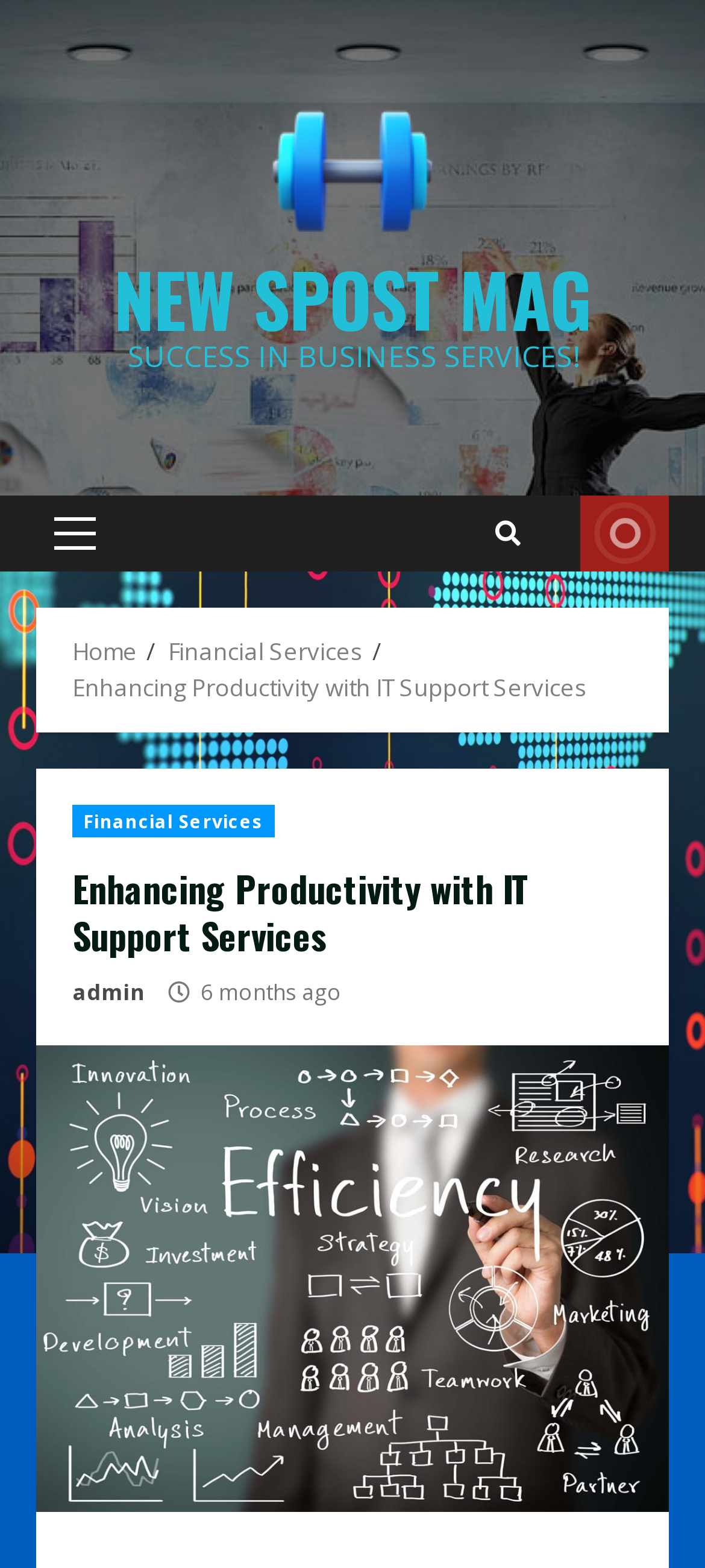Pinpoint the bounding box coordinates of the element you need to click to execute the following instruction: "click on Primary Menu". The bounding box should be represented by four float numbers between 0 and 1, in the format [left, top, right, bottom].

[0.051, 0.316, 0.162, 0.364]